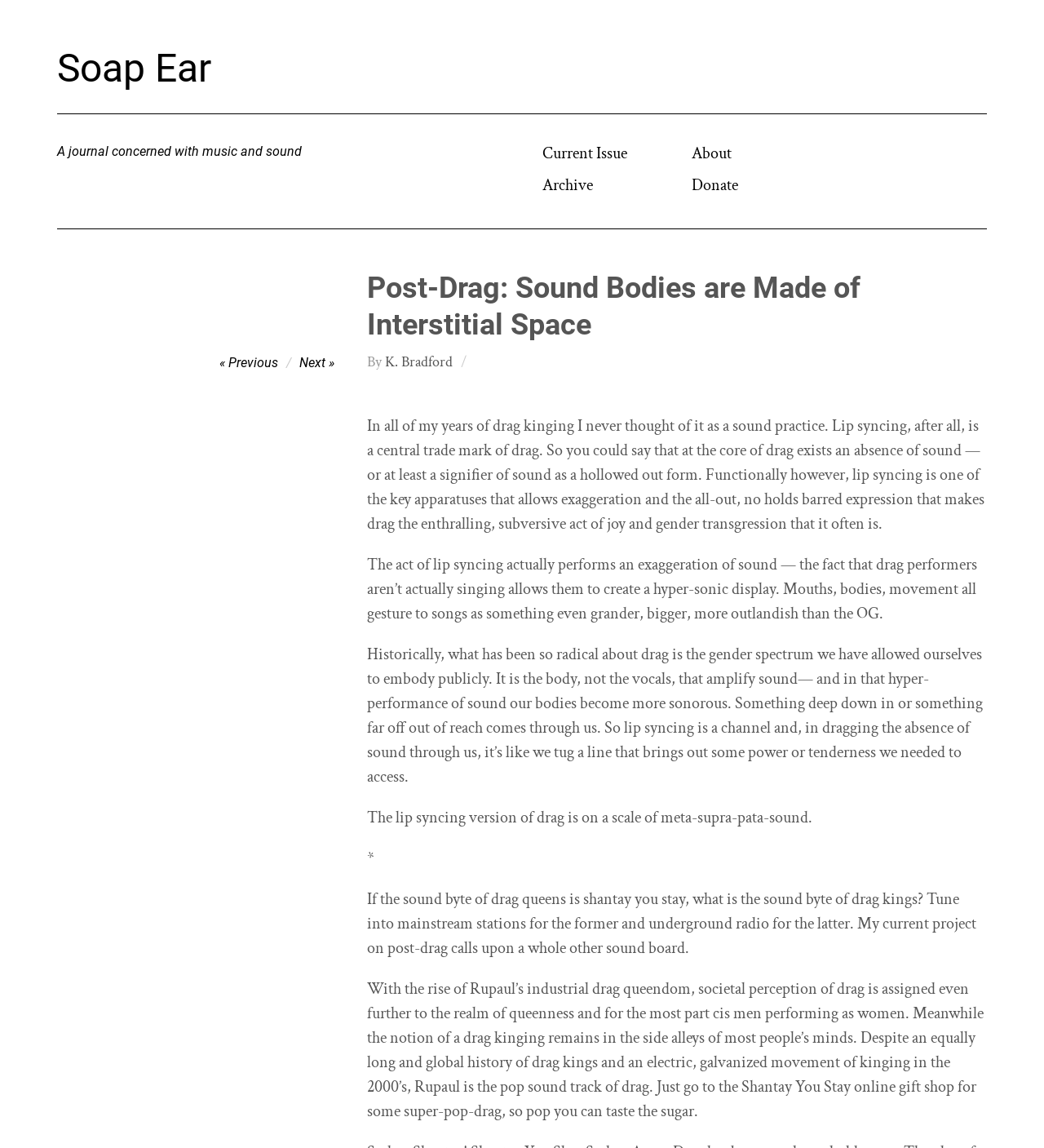Please determine the bounding box coordinates of the section I need to click to accomplish this instruction: "Read the post by 'K. Bradford'".

[0.369, 0.307, 0.434, 0.325]